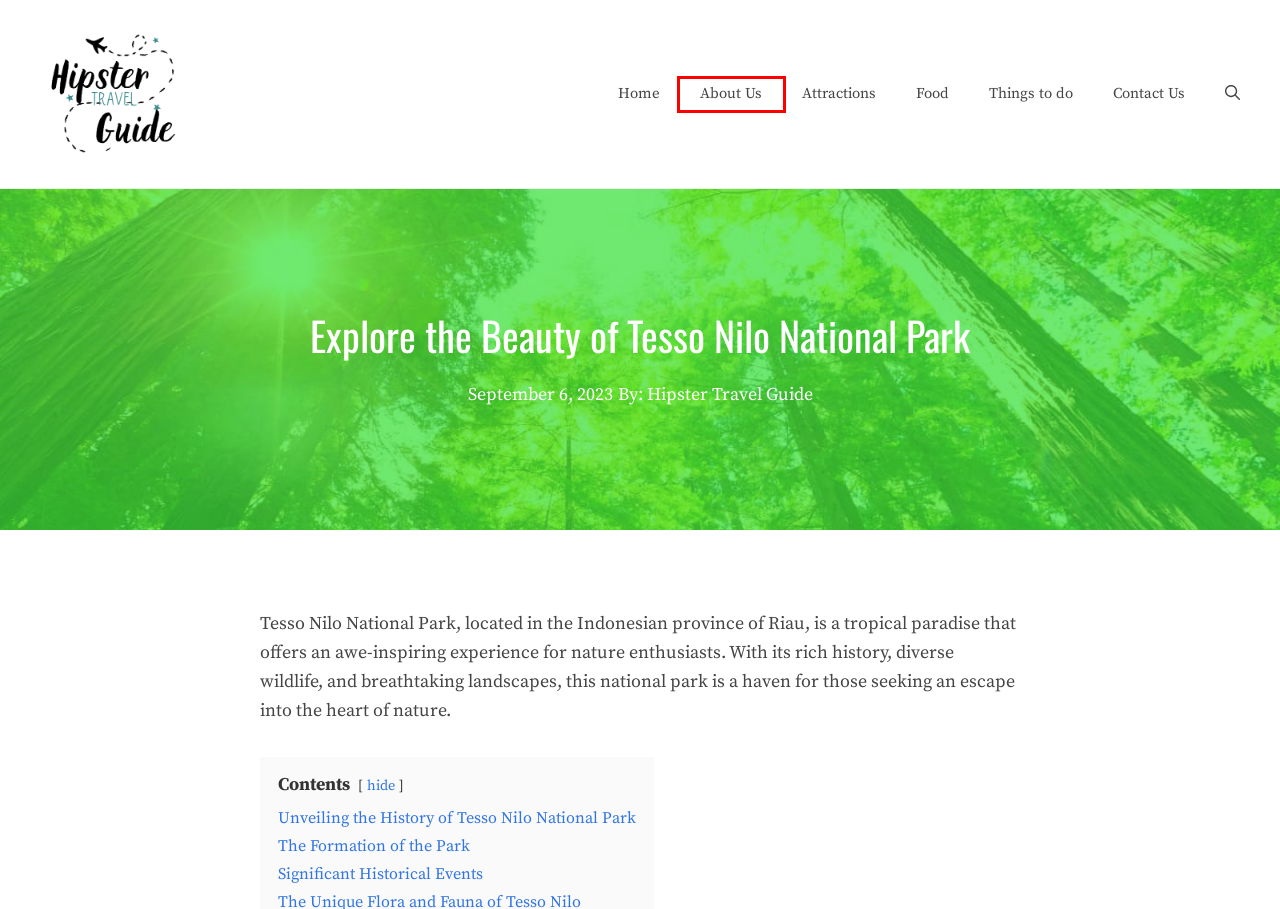Examine the webpage screenshot and identify the UI element enclosed in the red bounding box. Pick the webpage description that most accurately matches the new webpage after clicking the selected element. Here are the candidates:
A. Indonesia Goto - Things To Do
B. Hipster Travel Guide - Discover The Wonders
C. Exploring the Beauty of Sentani - Hipster Travel Guide
D. Indonesia GoTo - Contact Us
E. Indonesia Goto - Food Scene
F. Exploring the Beautiful Beaches of Ubud - Hipster Travel Guide
G. Indonesia Goto - Attraction
H. Ali Dewi - Indonesia GoTo

H